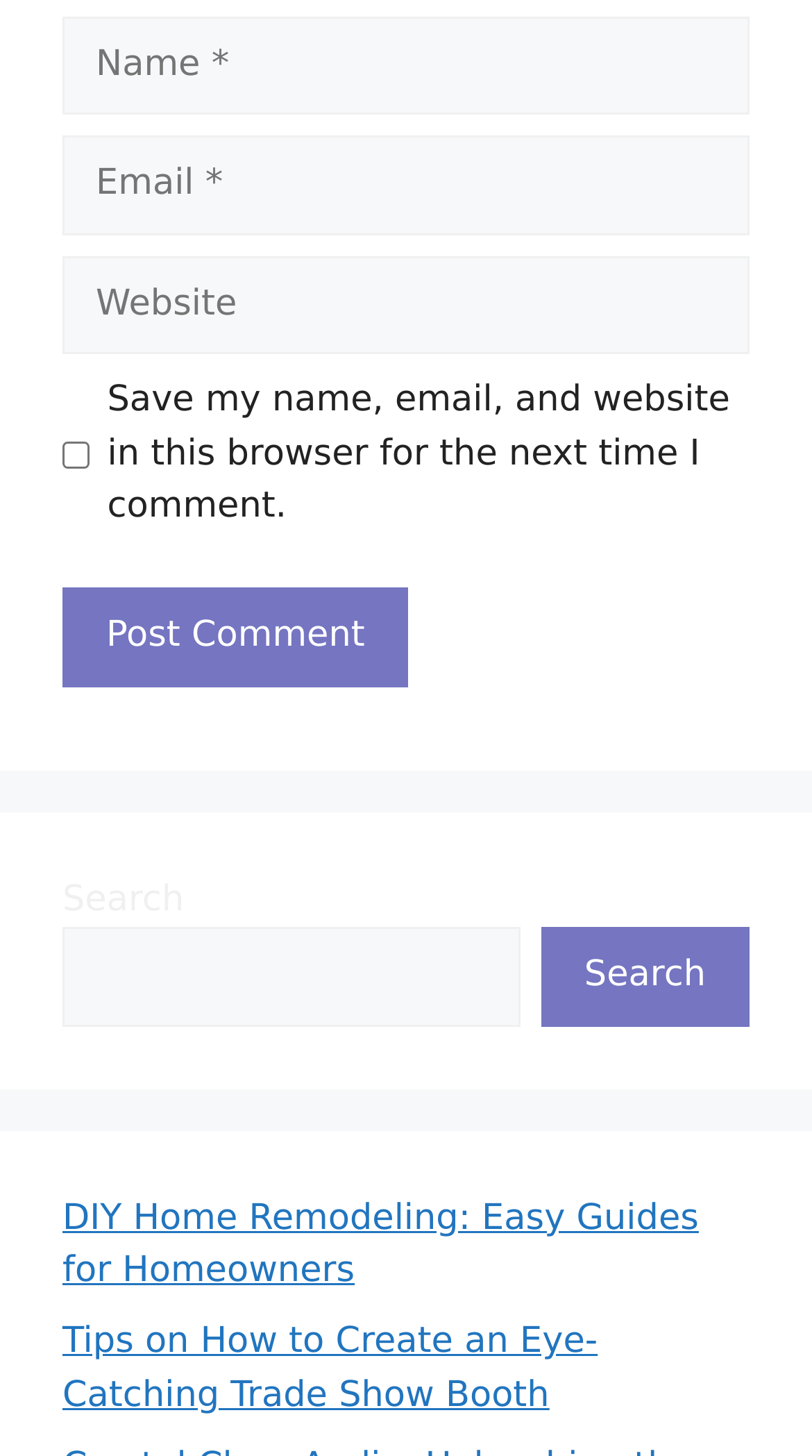Provide the bounding box coordinates in the format (top-left x, top-left y, bottom-right x, bottom-right y). All values are floating point numbers between 0 and 1. Determine the bounding box coordinate of the UI element described as: Search

[0.666, 0.642, 0.923, 0.709]